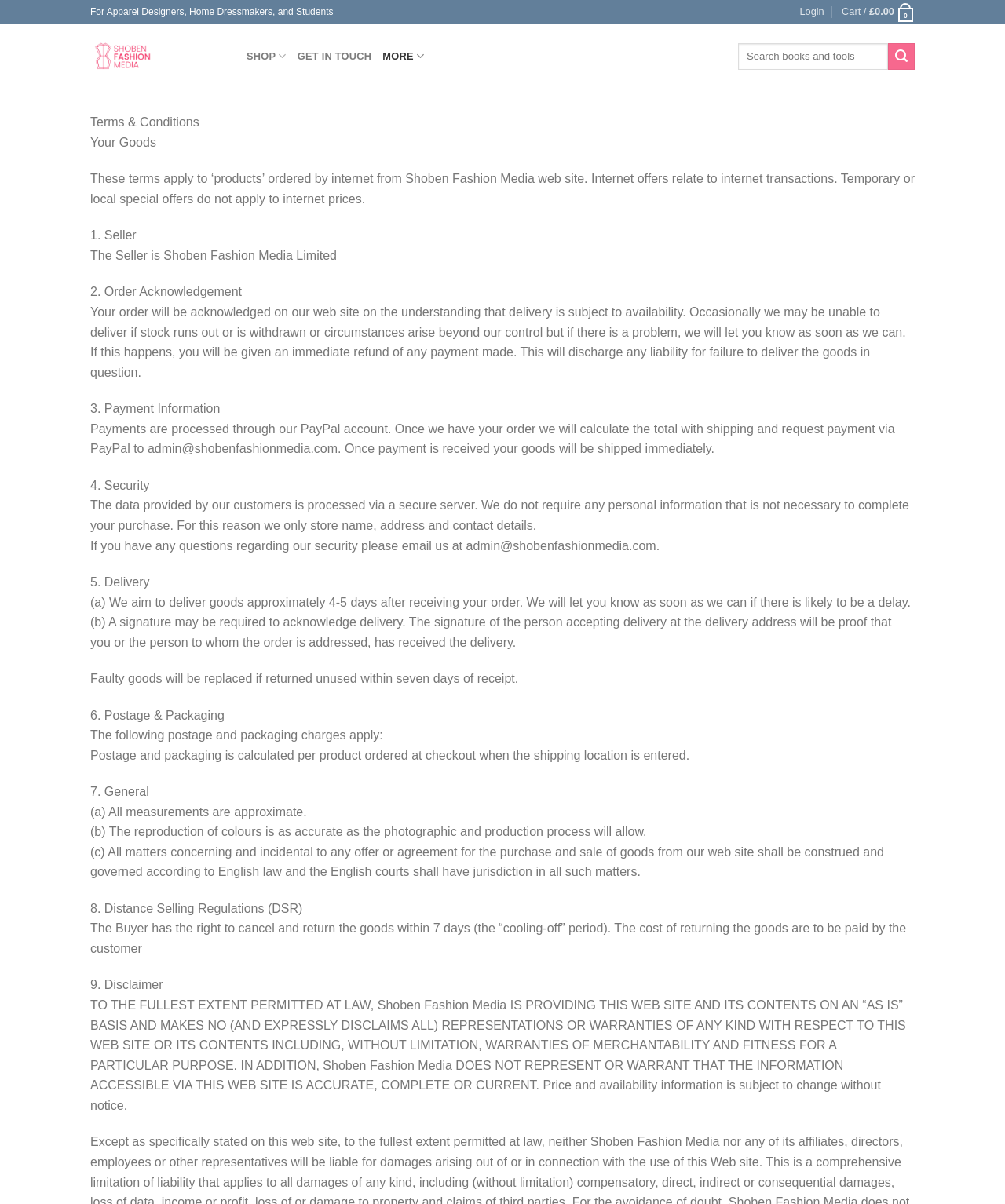Calculate the bounding box coordinates of the UI element given the description: "Cart / £0.00 0".

[0.838, 0.0, 0.91, 0.02]